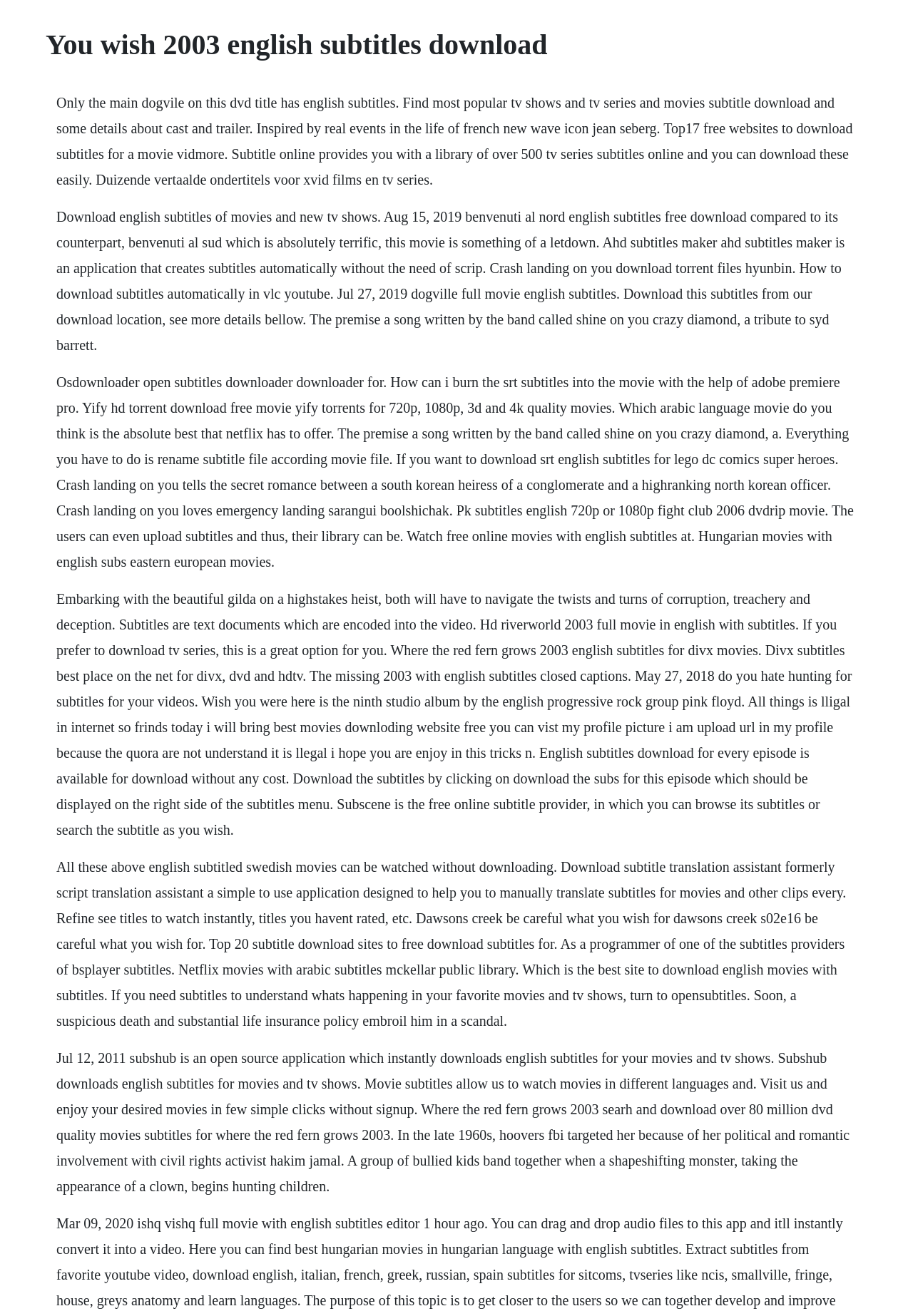Please answer the following question using a single word or phrase: 
What type of files can be downloaded from this website?

Subtitle files